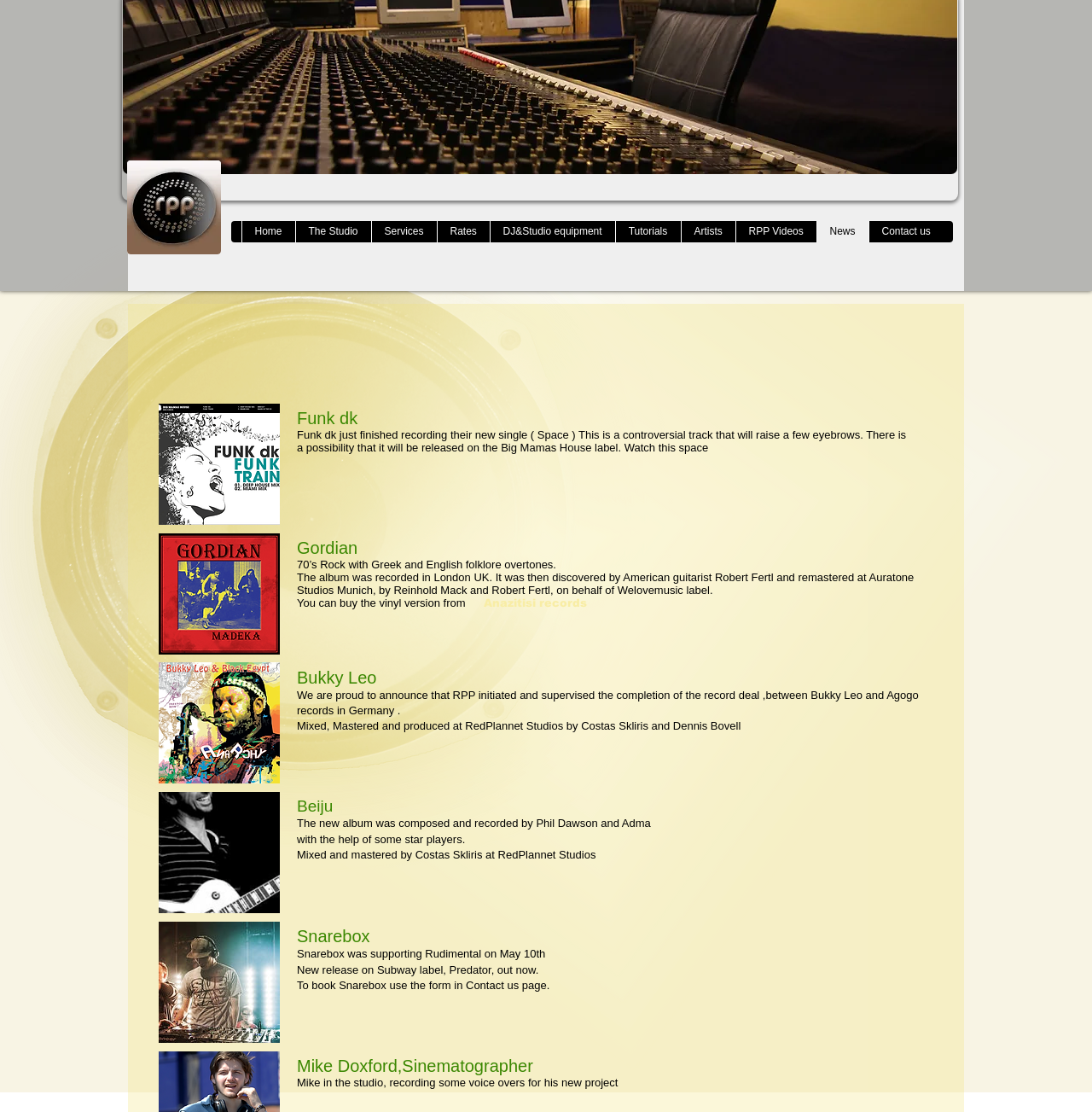What is the name of the page where you can book Snarebox?
Please provide a single word or phrase as the answer based on the screenshot.

Contact us